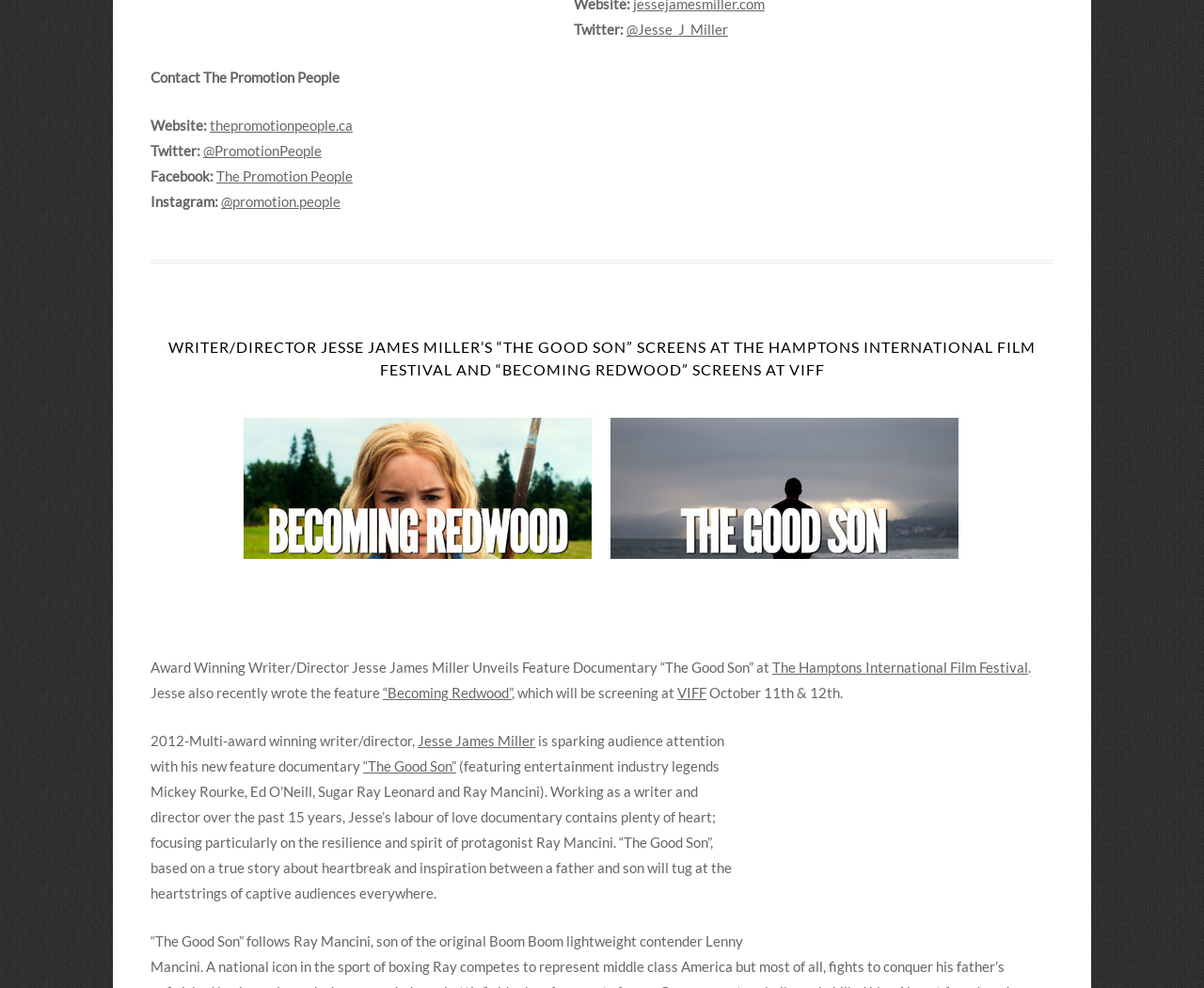Locate the bounding box coordinates of the area that needs to be clicked to fulfill the following instruction: "Check out The Promotion People's Facebook page". The coordinates should be in the format of four float numbers between 0 and 1, namely [left, top, right, bottom].

[0.18, 0.17, 0.293, 0.187]